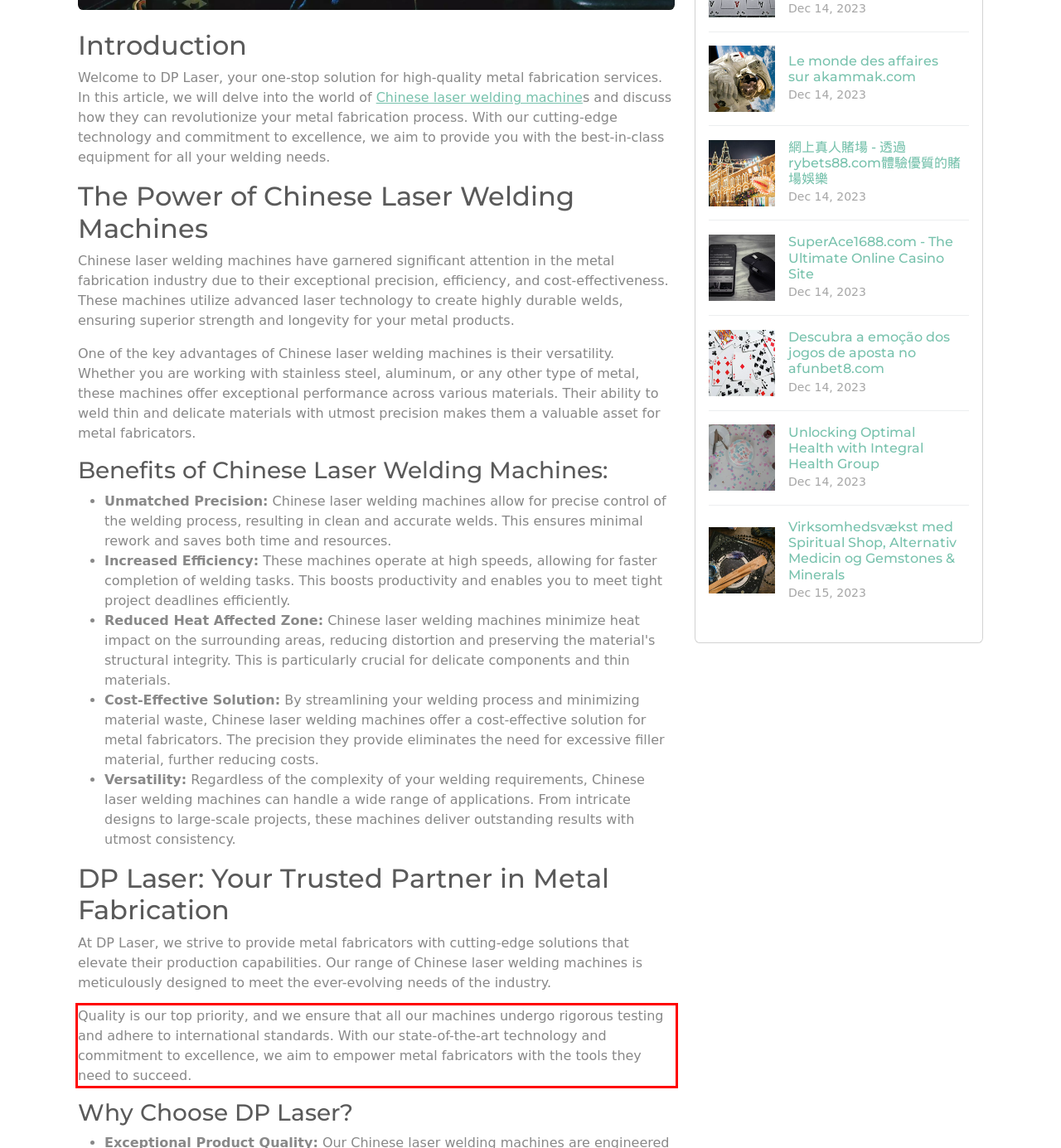Locate the red bounding box in the provided webpage screenshot and use OCR to determine the text content inside it.

Quality is our top priority, and we ensure that all our machines undergo rigorous testing and adhere to international standards. With our state-of-the-art technology and commitment to excellence, we aim to empower metal fabricators with the tools they need to succeed.